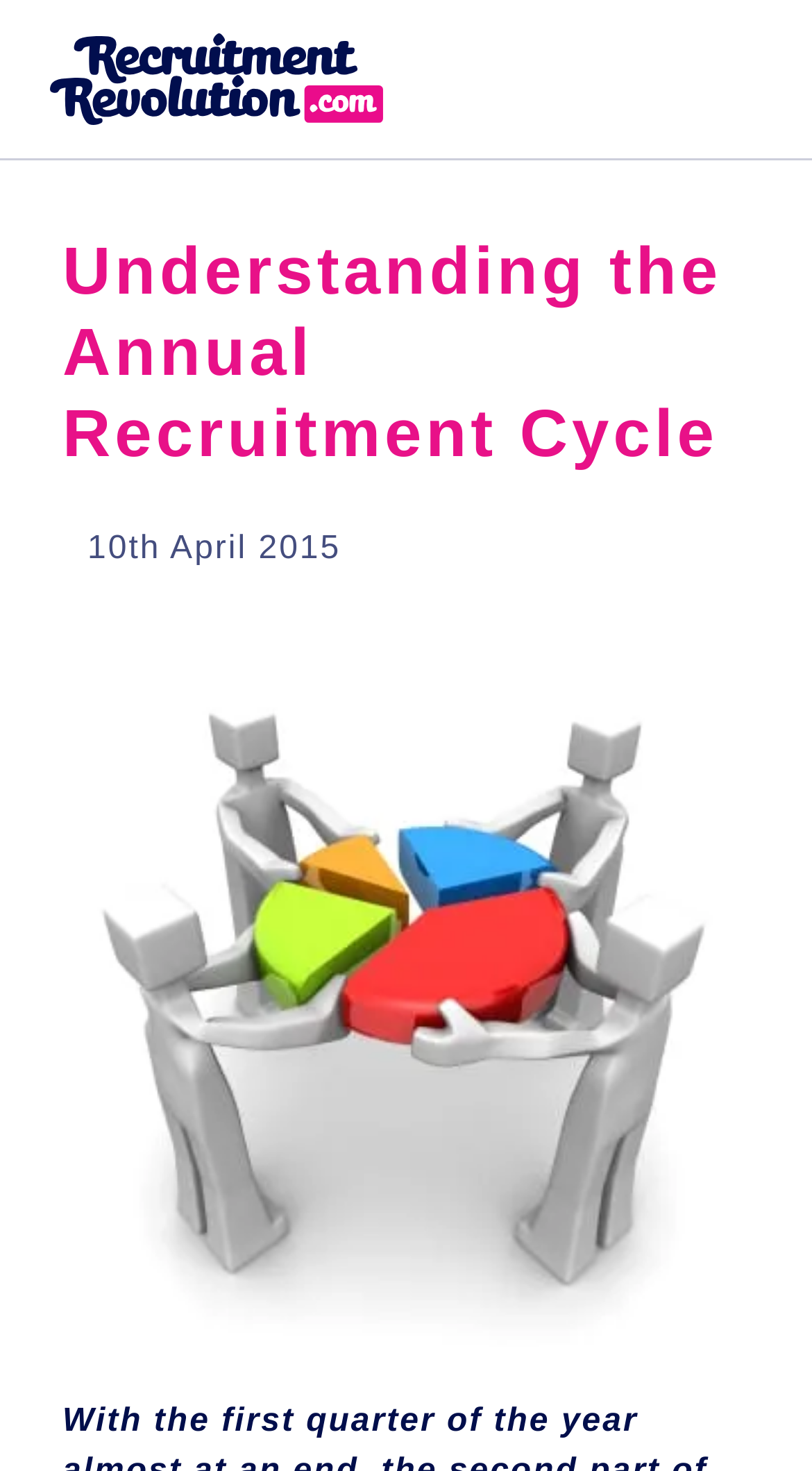Describe the webpage meticulously, covering all significant aspects.

The webpage is about understanding the annual recruitment cycle. At the top left corner, there is a logo of "Recruitment Revolution" which is also a link. To the right of the logo, there is a toggle navigation button. 

Below the logo and the toggle button, there is a header section that spans across the page. Within this section, there is a heading that reads "Understanding the Annual Recruitment Cycle" at the top. Below the heading, there is a timestamp indicating the date "10th April 2015". 

Further down, there is a large image that occupies most of the page, depicting people in a quarter, likely related to the recruitment cycle.